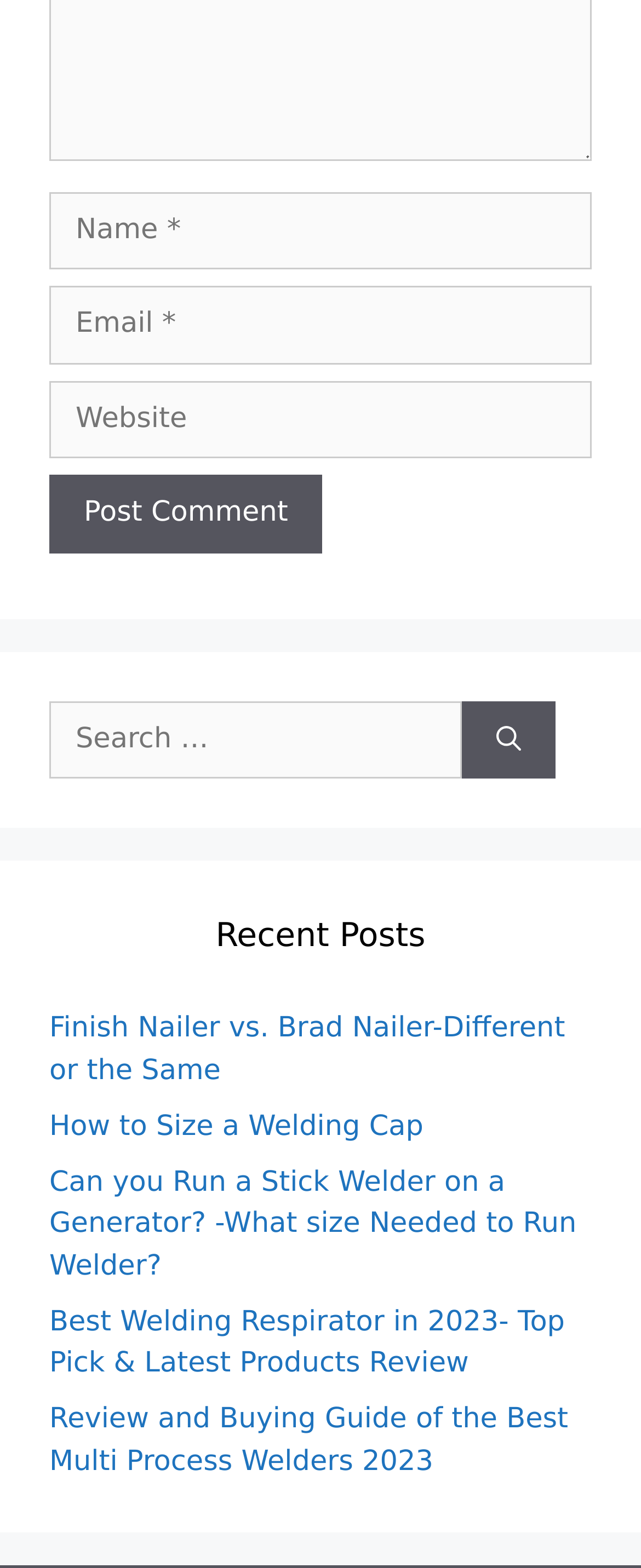Determine the bounding box coordinates of the region to click in order to accomplish the following instruction: "Click on the link to review the Best Welding Respirator". Provide the coordinates as four float numbers between 0 and 1, specifically [left, top, right, bottom].

[0.077, 0.833, 0.881, 0.88]